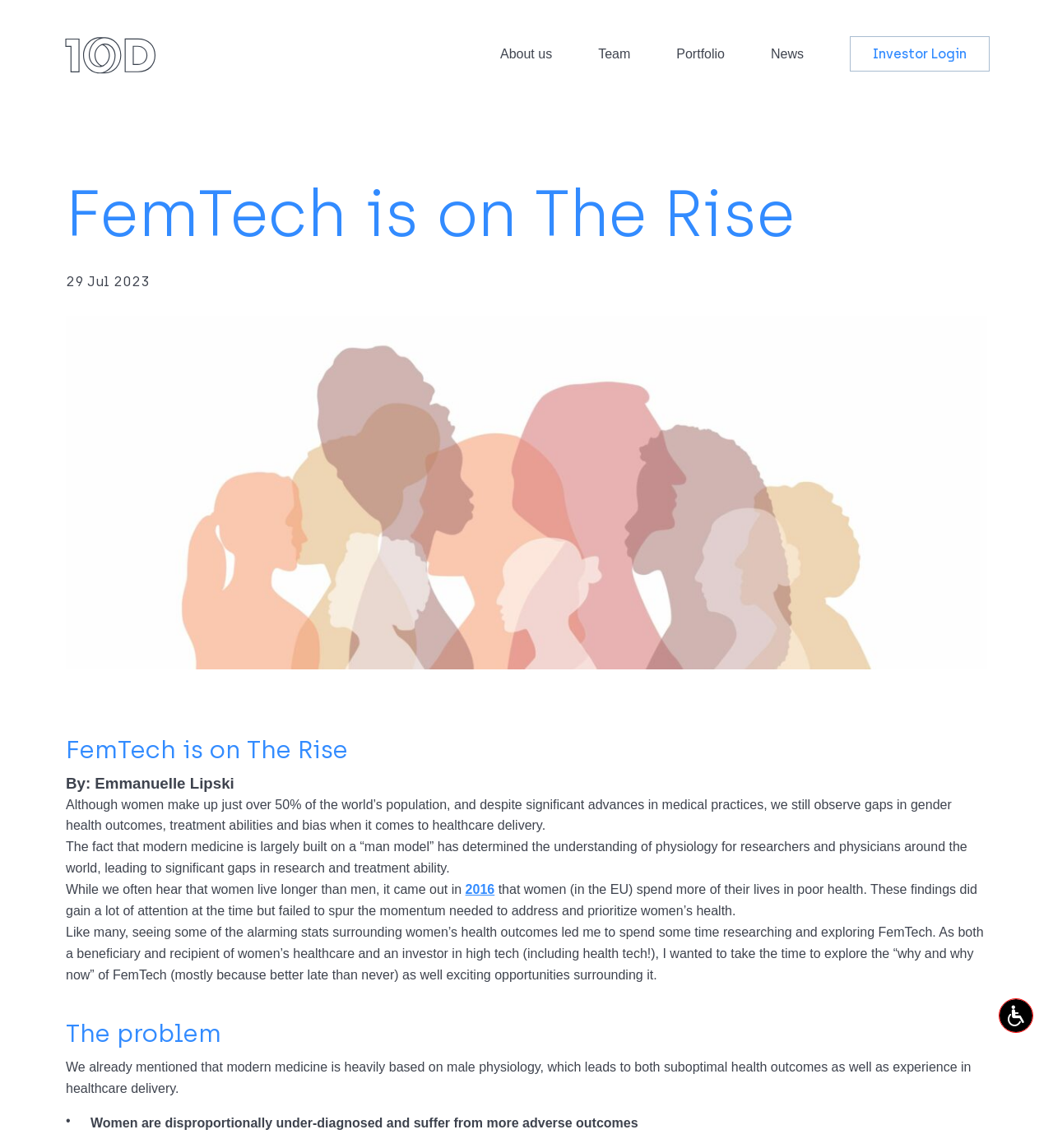Determine the heading of the webpage and extract its text content.

FemTech is on The Rise